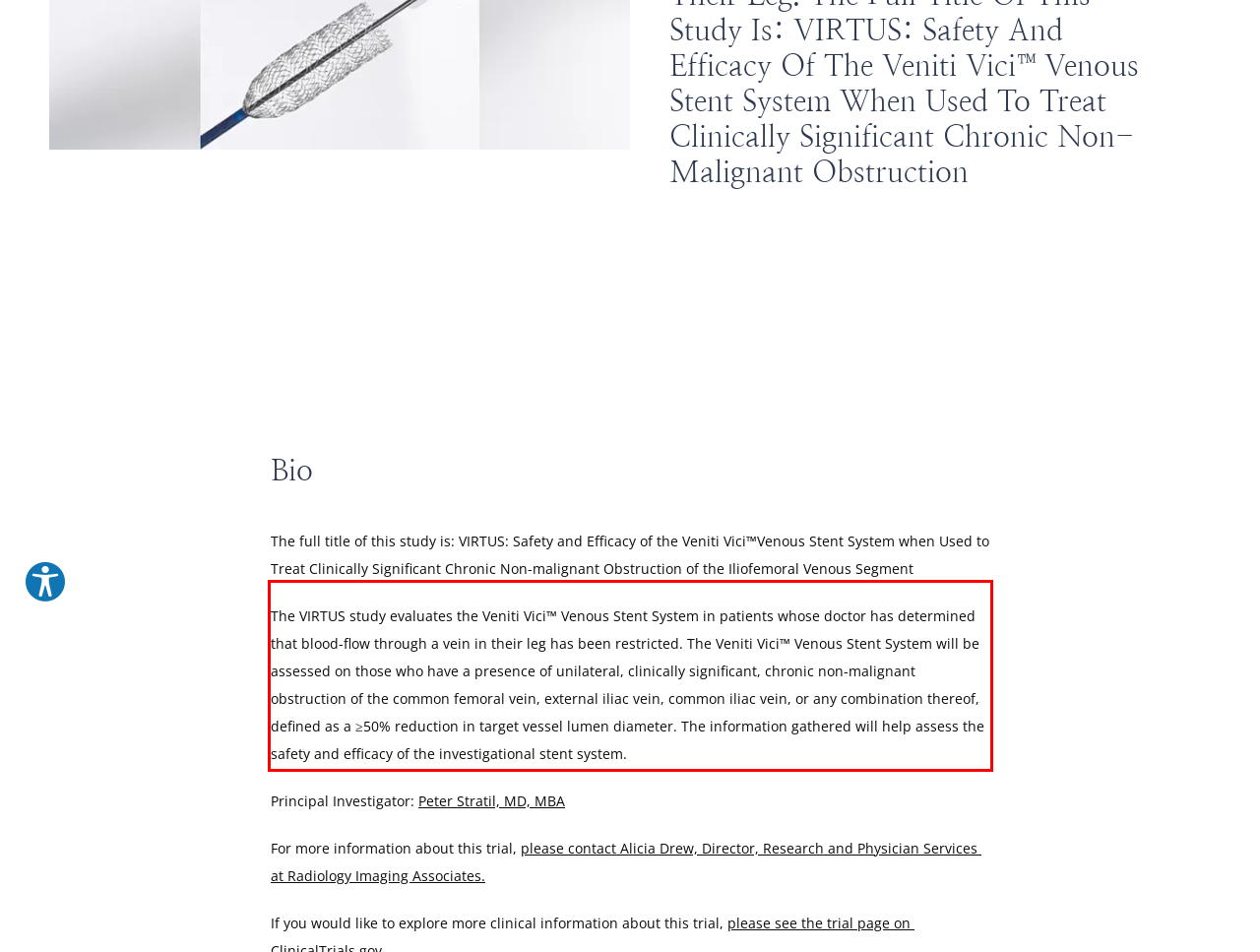Identify and transcribe the text content enclosed by the red bounding box in the given screenshot.

The VIRTUS study evaluates the Veniti Vici™ Venous Stent System in patients whose doctor has determined that blood-flow through a vein in their leg has been restricted. The Veniti Vici™ Venous Stent System will be assessed on those who have a presence of unilateral, clinically significant, chronic non-malignant obstruction of the common femoral vein, external iliac vein, common iliac vein, or any combination thereof, defined as a ≥50% reduction in target vessel lumen diameter. The information gathered will help assess the safety and efficacy of the investigational stent system.